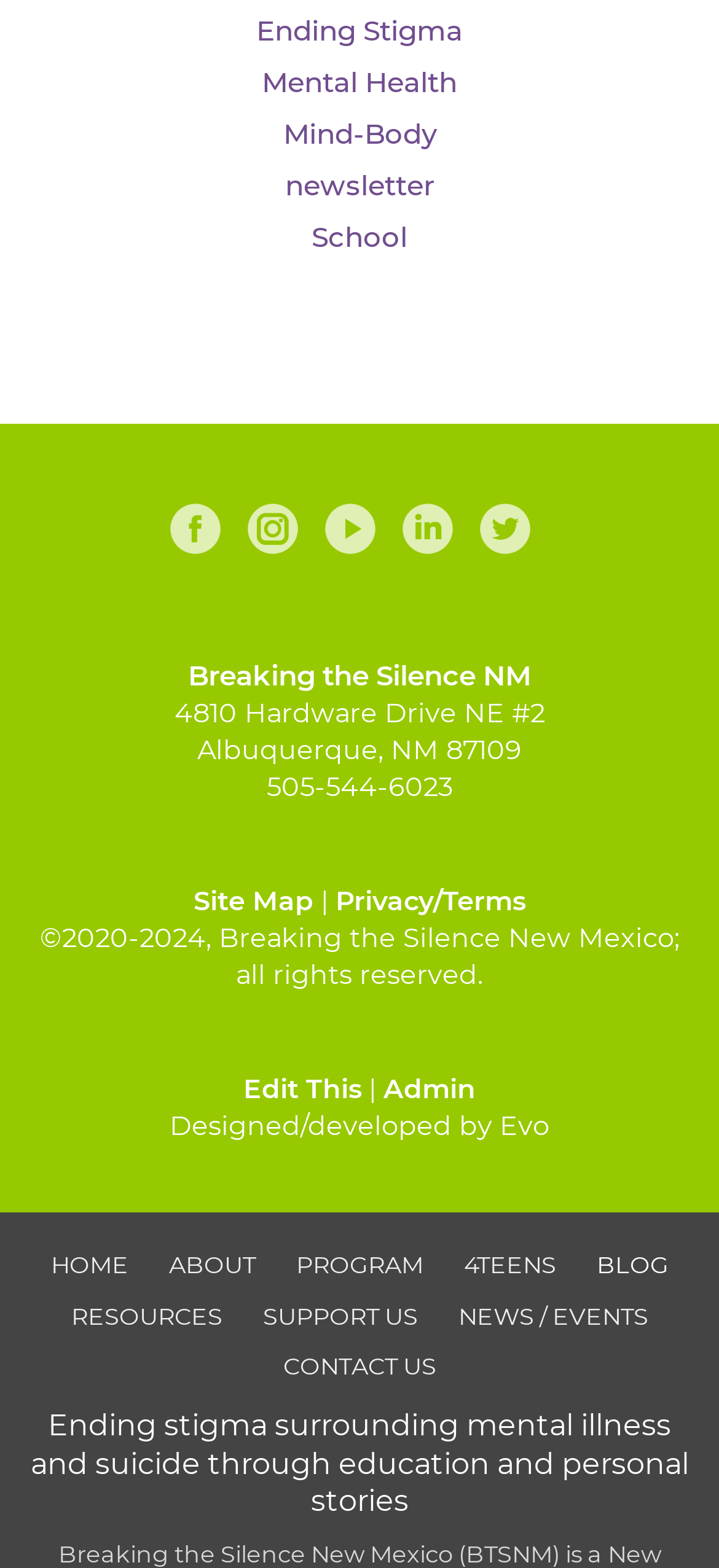What is the purpose of the organization?
Please provide a comprehensive answer based on the details in the screenshot.

I found the purpose of the organization by reading the static text at the bottom of the webpage, which states 'Ending stigma surrounding mental illness and suicide through education and personal stories'.